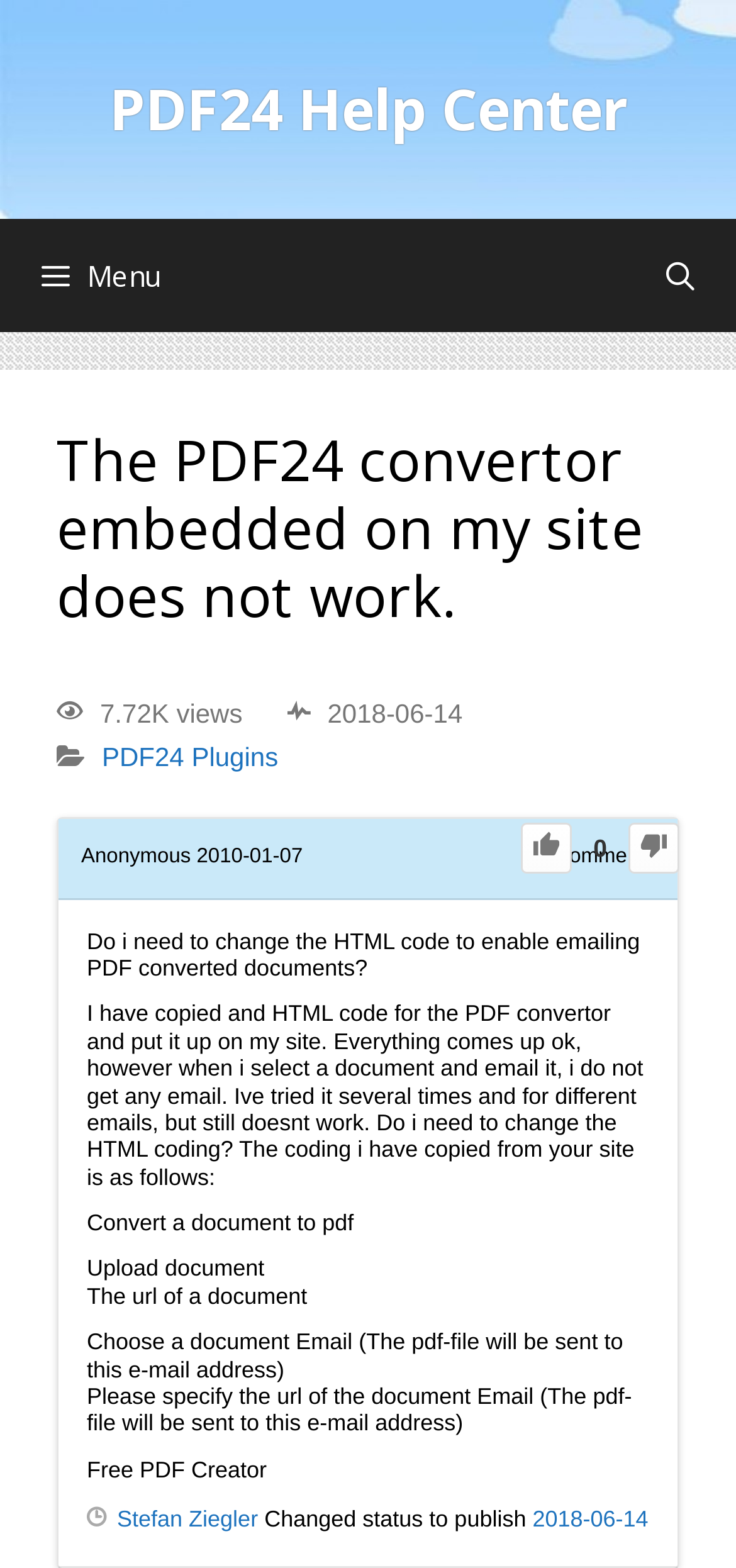Your task is to find and give the main heading text of the webpage.

The PDF24 convertor embedded on my site does not work.